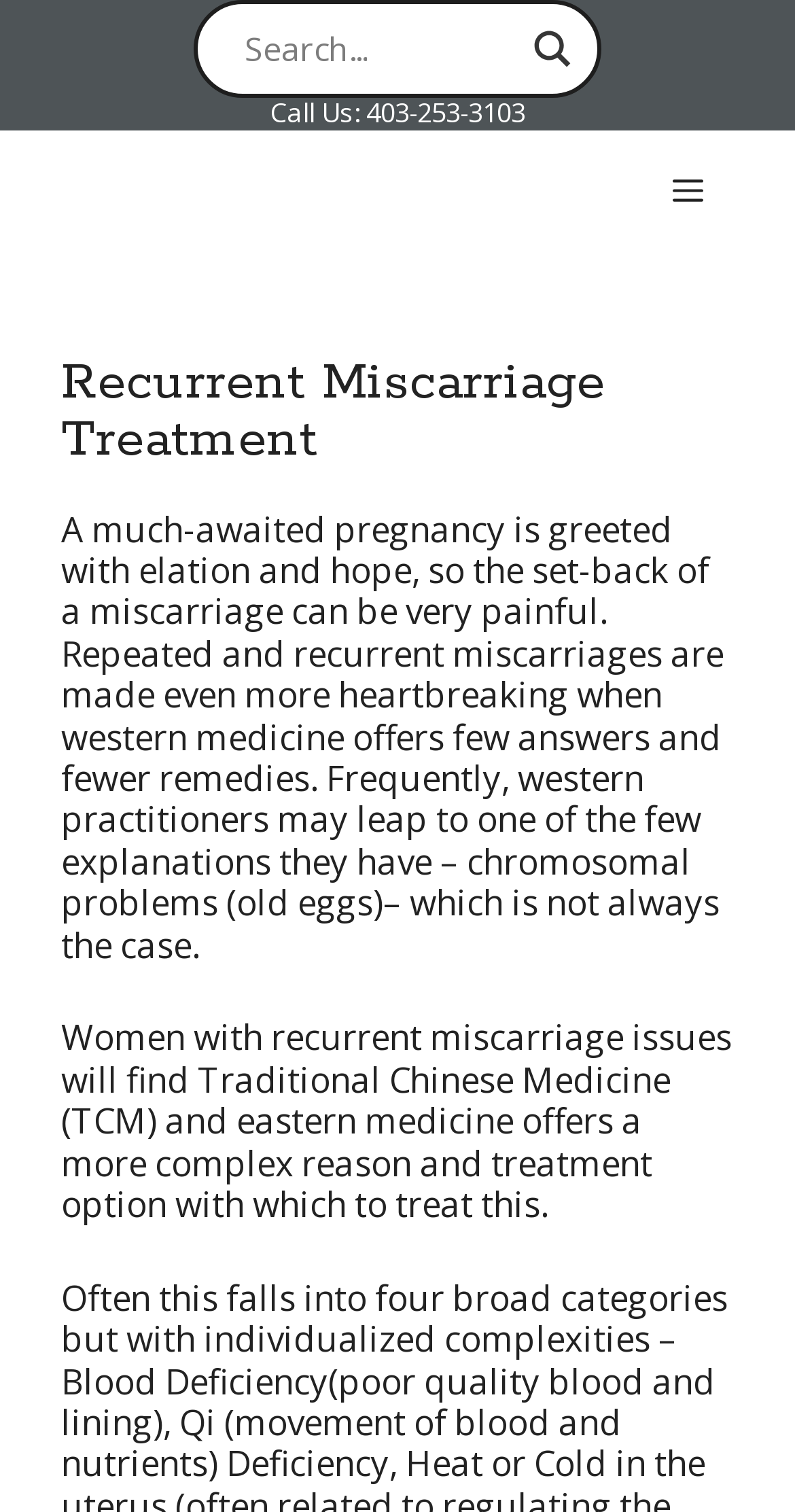What is the function of the button with the MENU text?
Provide a short answer using one word or a brief phrase based on the image.

To toggle the navigation menu